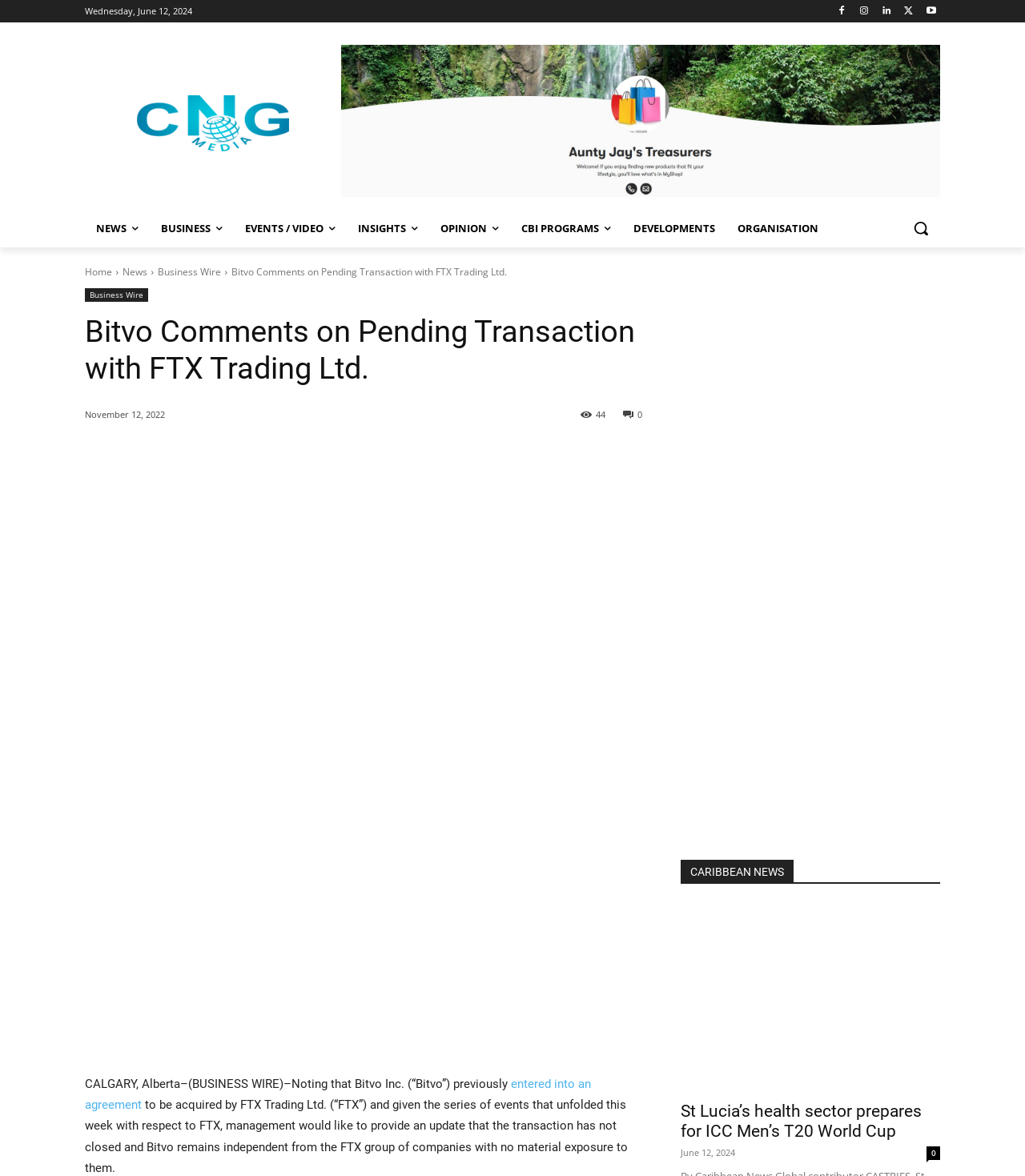Please specify the coordinates of the bounding box for the element that should be clicked to carry out this instruction: "Read the news about Bitvo and FTX". The coordinates must be four float numbers between 0 and 1, formatted as [left, top, right, bottom].

[0.083, 0.916, 0.498, 0.928]